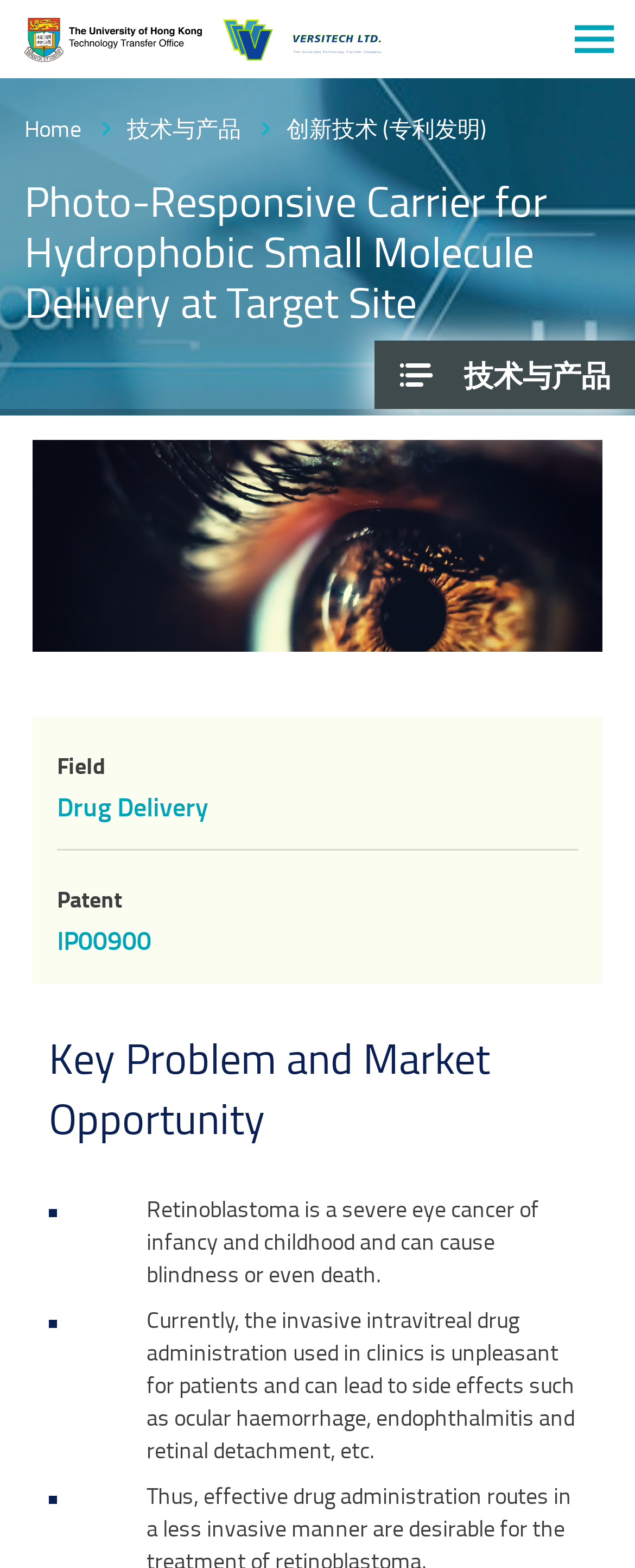Predict the bounding box for the UI component with the following description: "Home".

[0.038, 0.071, 0.128, 0.091]